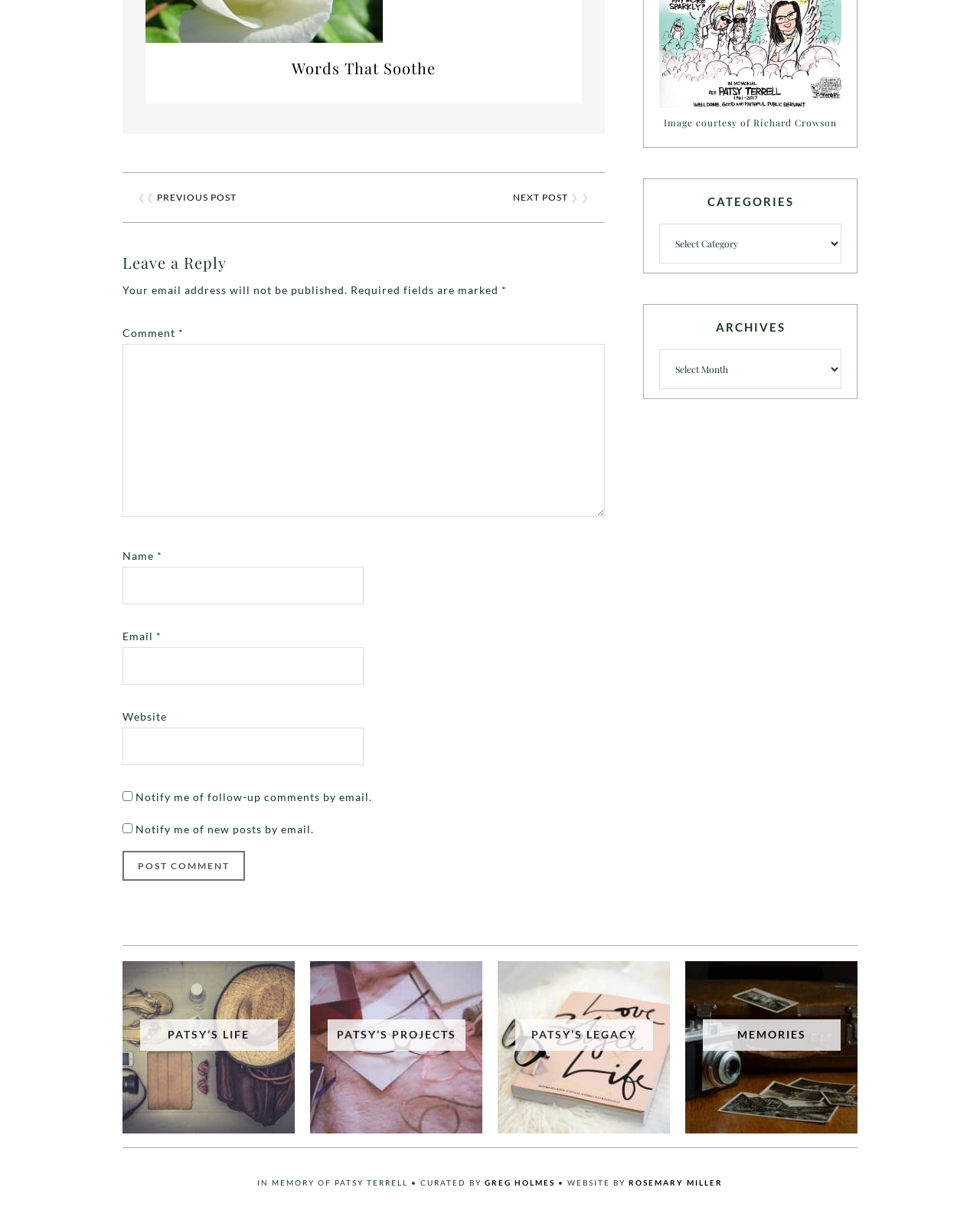Find the bounding box coordinates of the element I should click to carry out the following instruction: "Enter a comment in the 'Comment' field".

[0.125, 0.285, 0.617, 0.429]